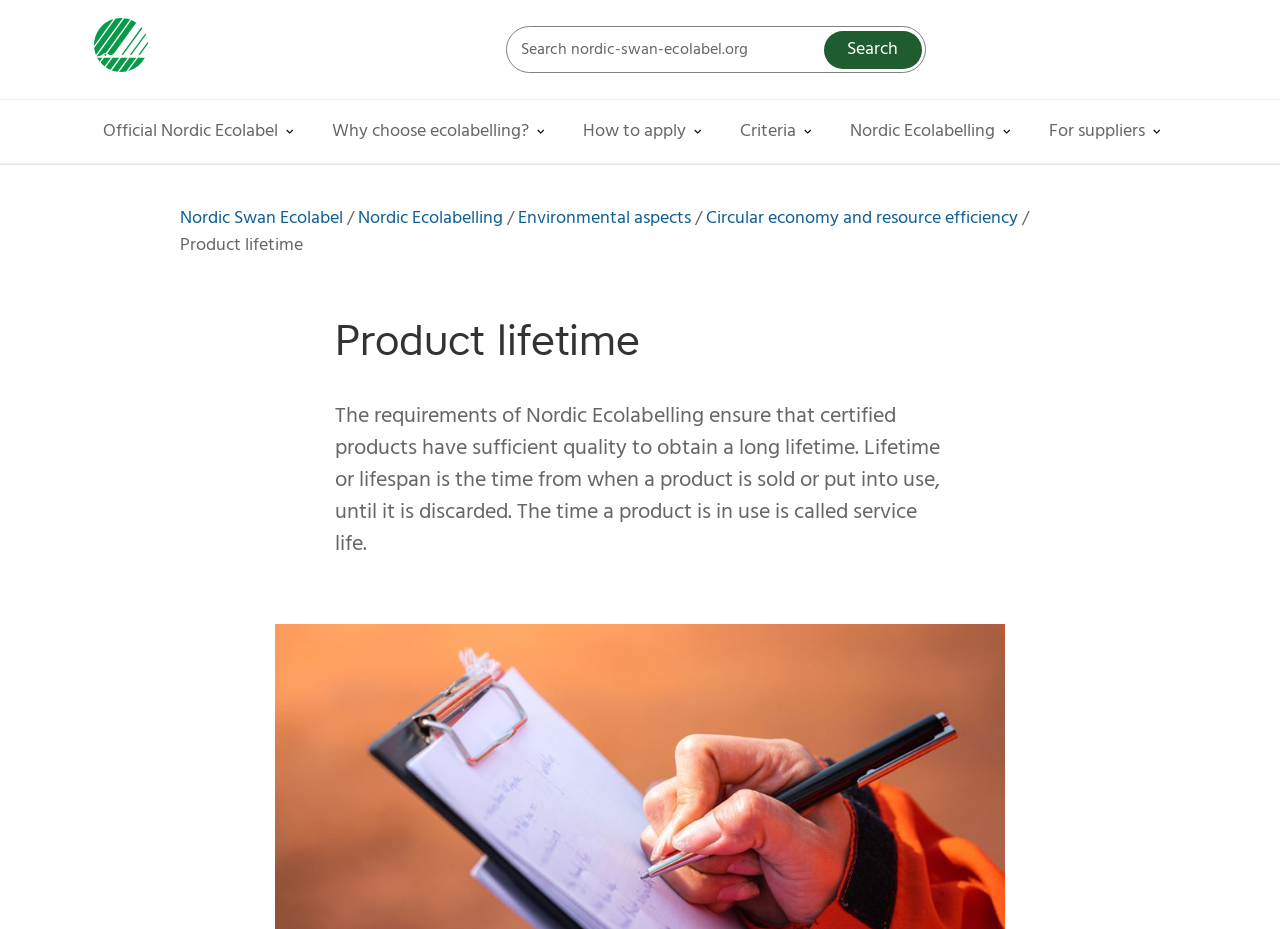Respond with a single word or phrase for the following question: 
How many buttons are in the main menu?

7